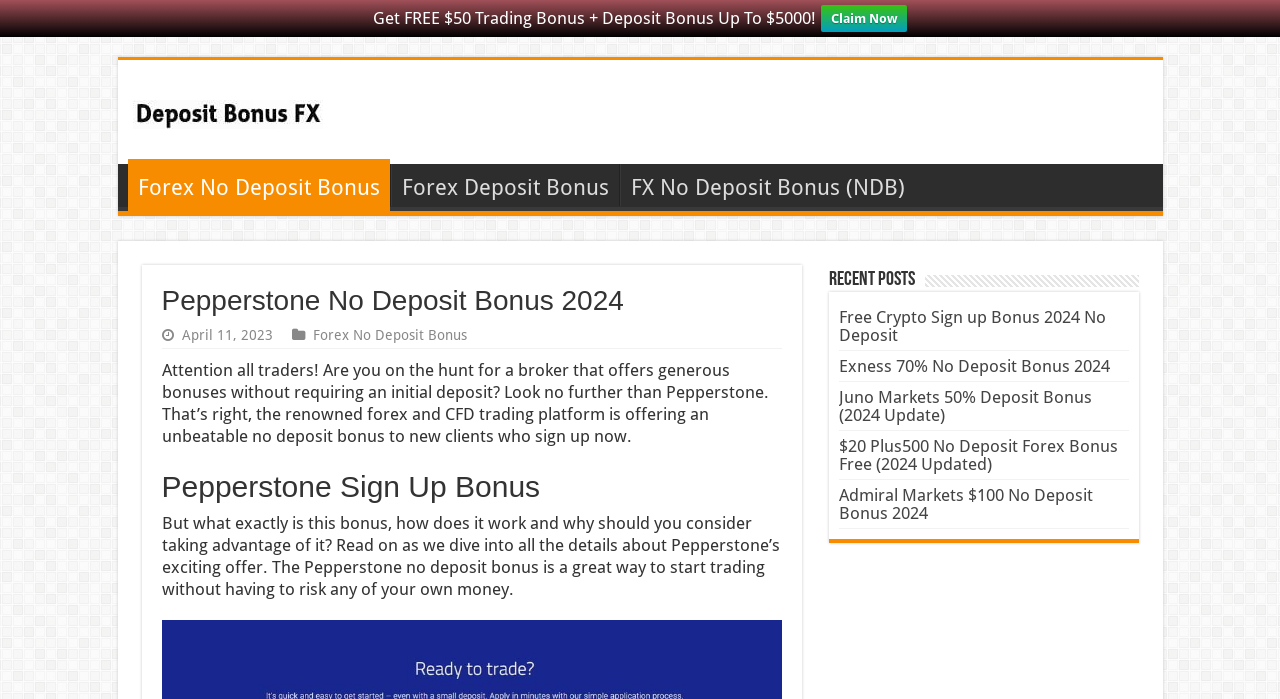Using the image as a reference, answer the following question in as much detail as possible:
What is the date mentioned on the webpage?

The webpage mentions a date 'April 11, 2023' which is likely the date when the article or promotion was published or updated.